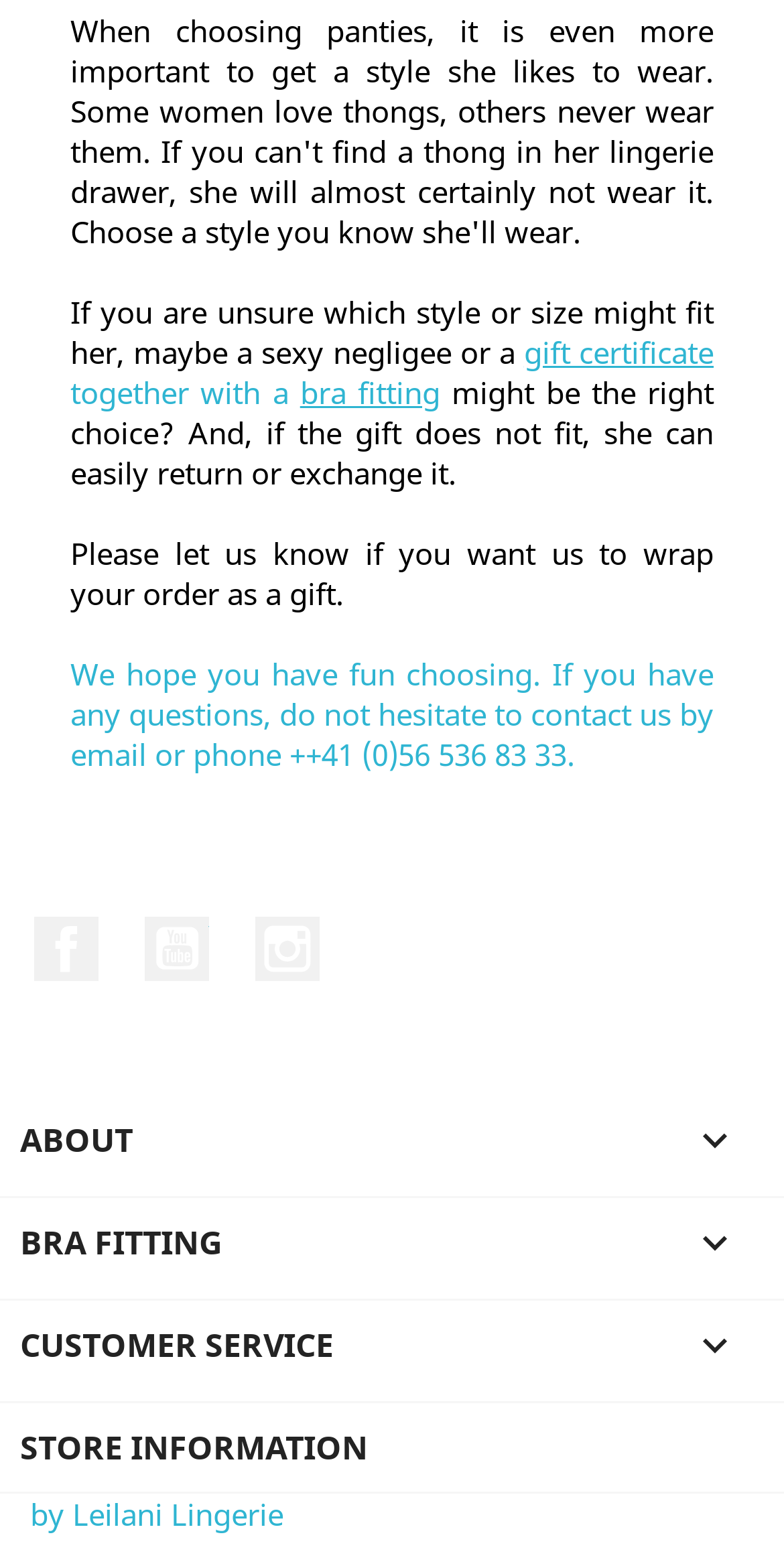Give a concise answer of one word or phrase to the question: 
How can one contact the website for questions?

Email or phone